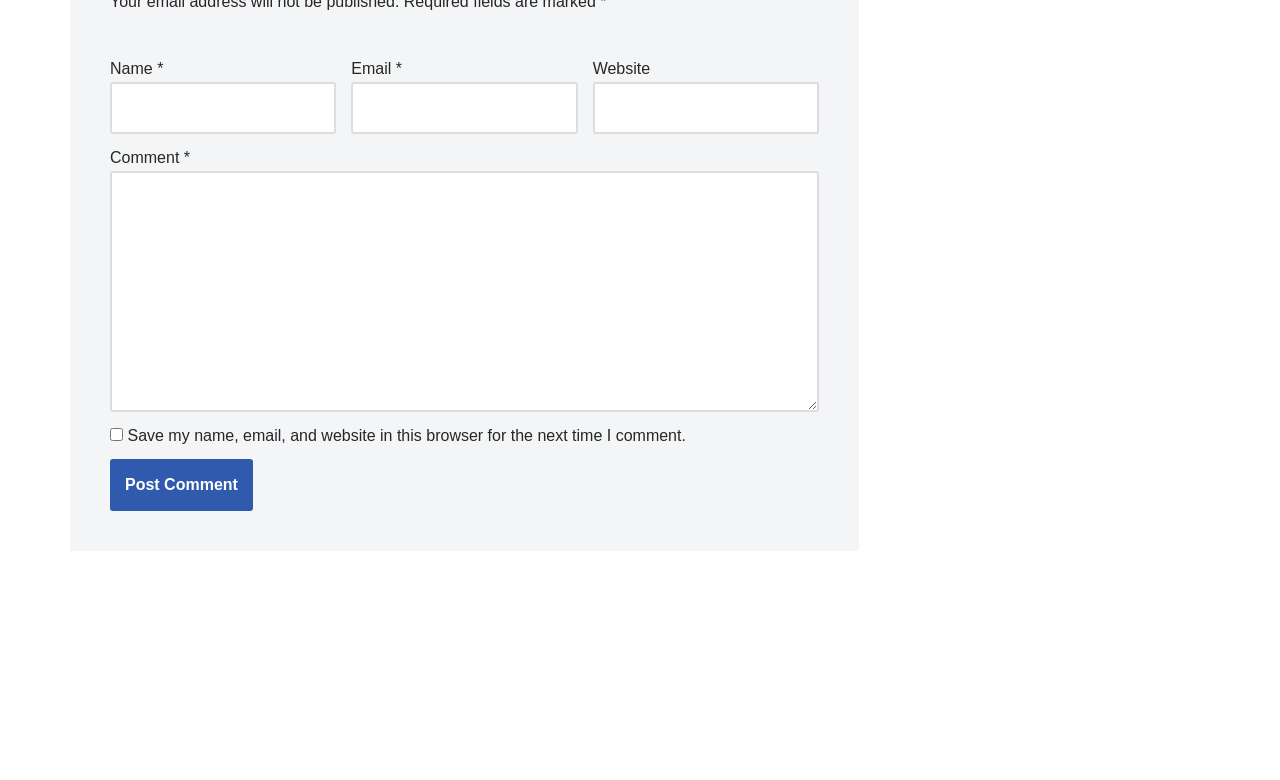Is the 'Website' field required?
Please provide a single word or phrase in response based on the screenshot.

No